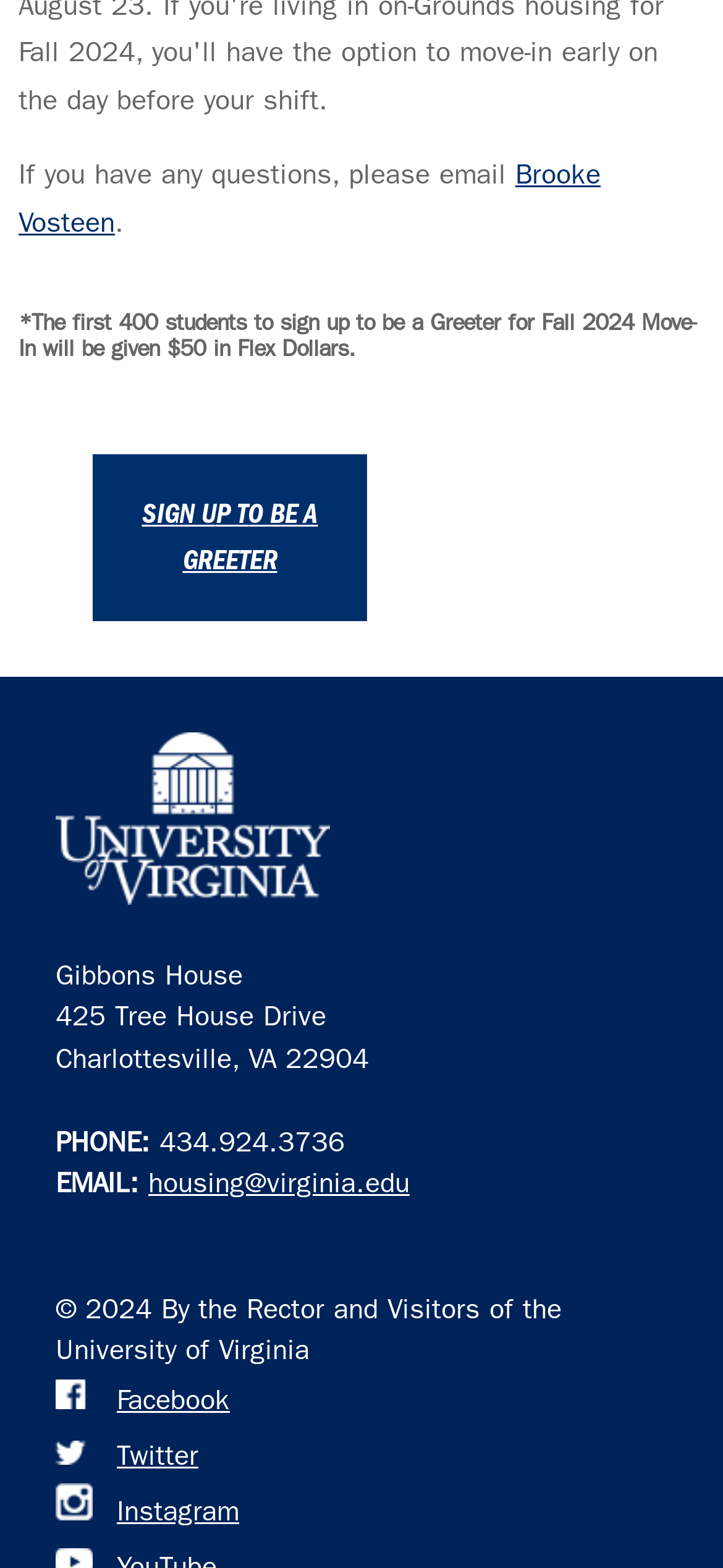What is the phone number of Gibbons House?
Please provide an in-depth and detailed response to the question.

The phone number is mentioned in the middle section of the webpage, where it lists the contact details of Gibbons House, including the phone number '434.924.3736'.